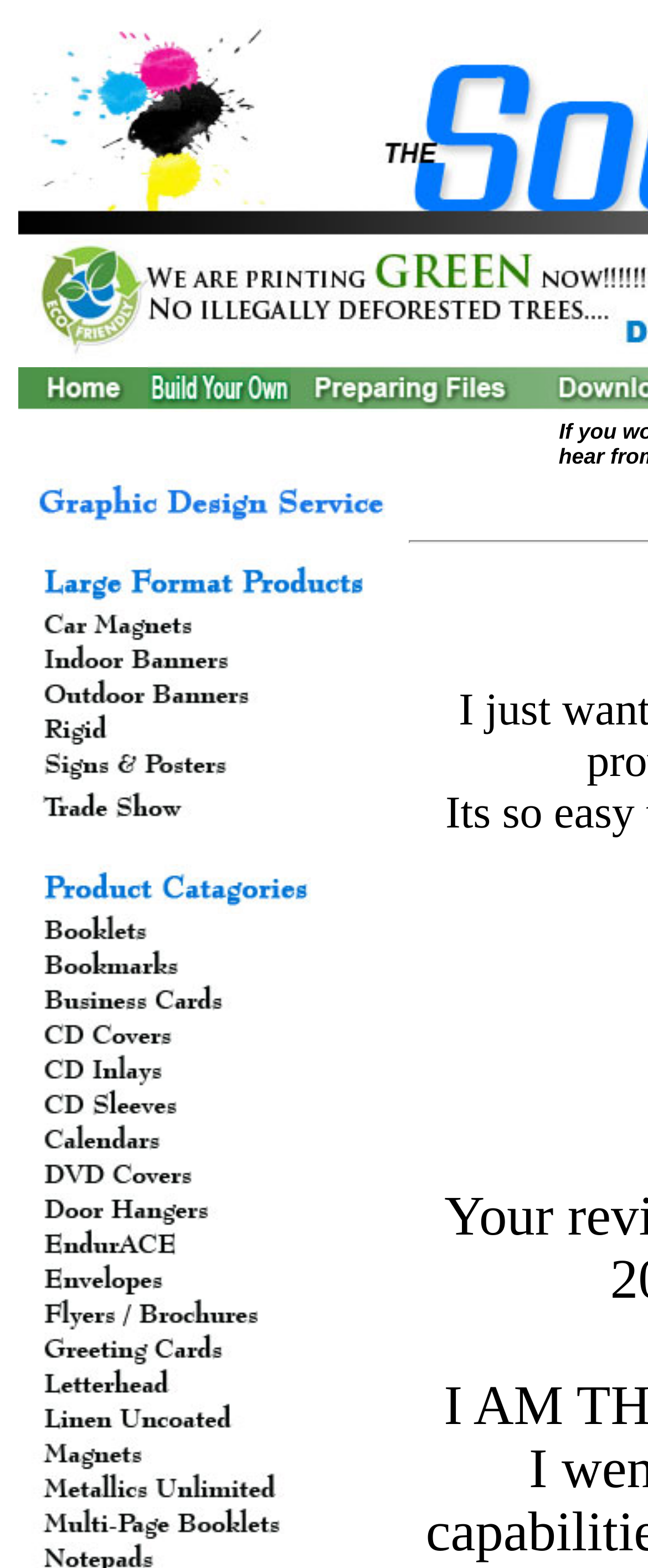How many design options are available?
Please look at the screenshot and answer using one word or phrase.

Over 90